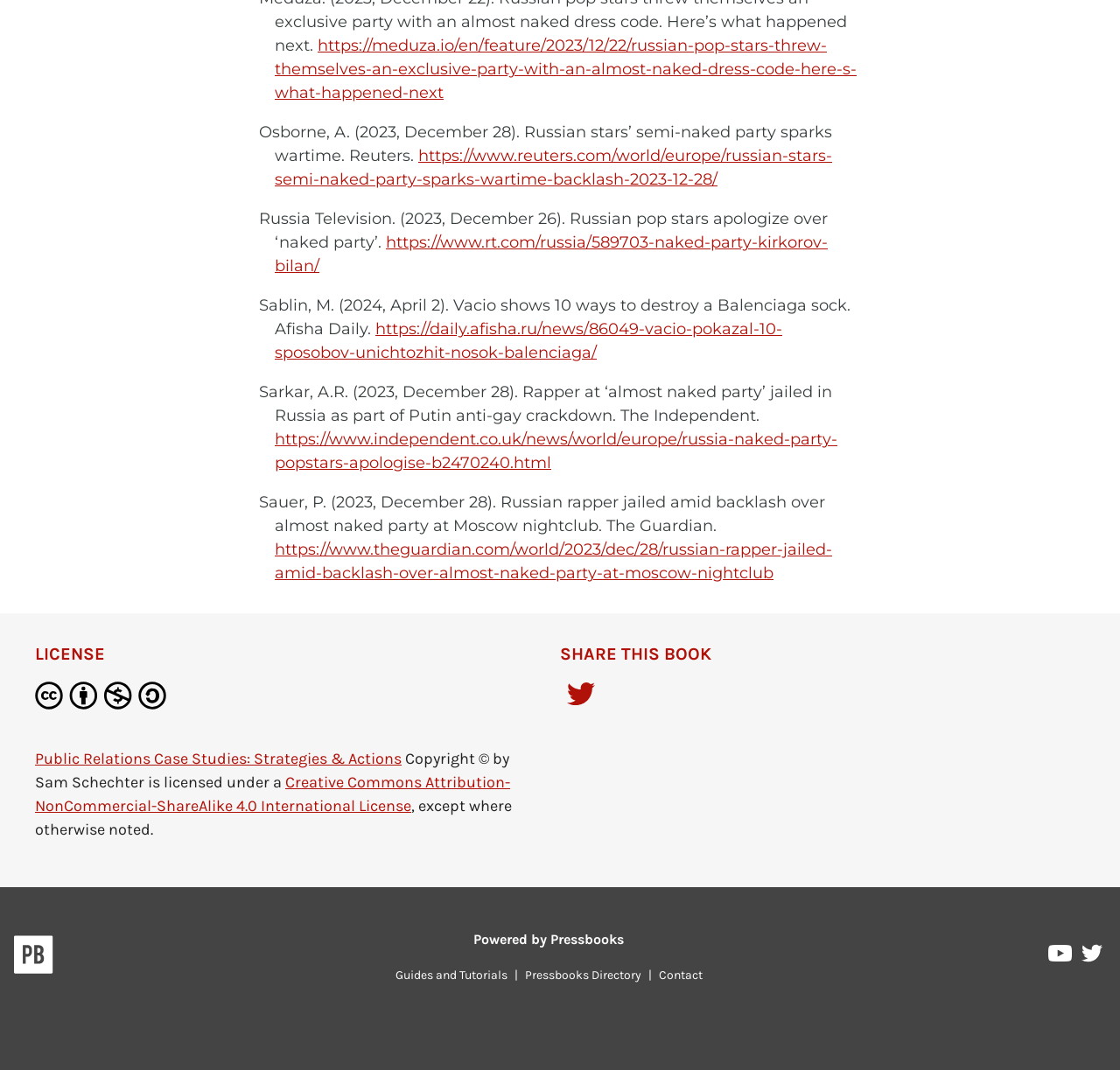Answer this question in one word or a short phrase: What is the topic of the news article?

Russian pop stars' party